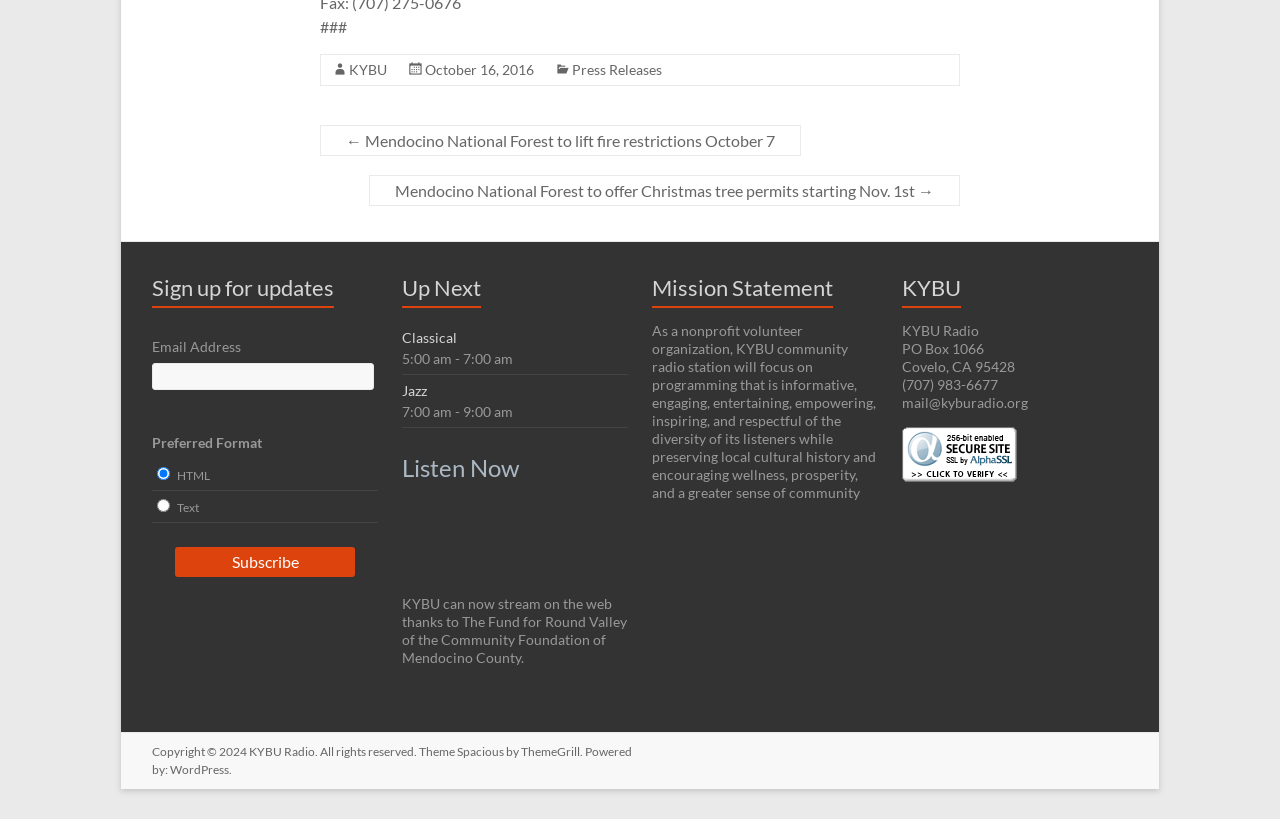Please predict the bounding box coordinates of the element's region where a click is necessary to complete the following instruction: "Read the blog". The coordinates should be represented by four float numbers between 0 and 1, i.e., [left, top, right, bottom].

None